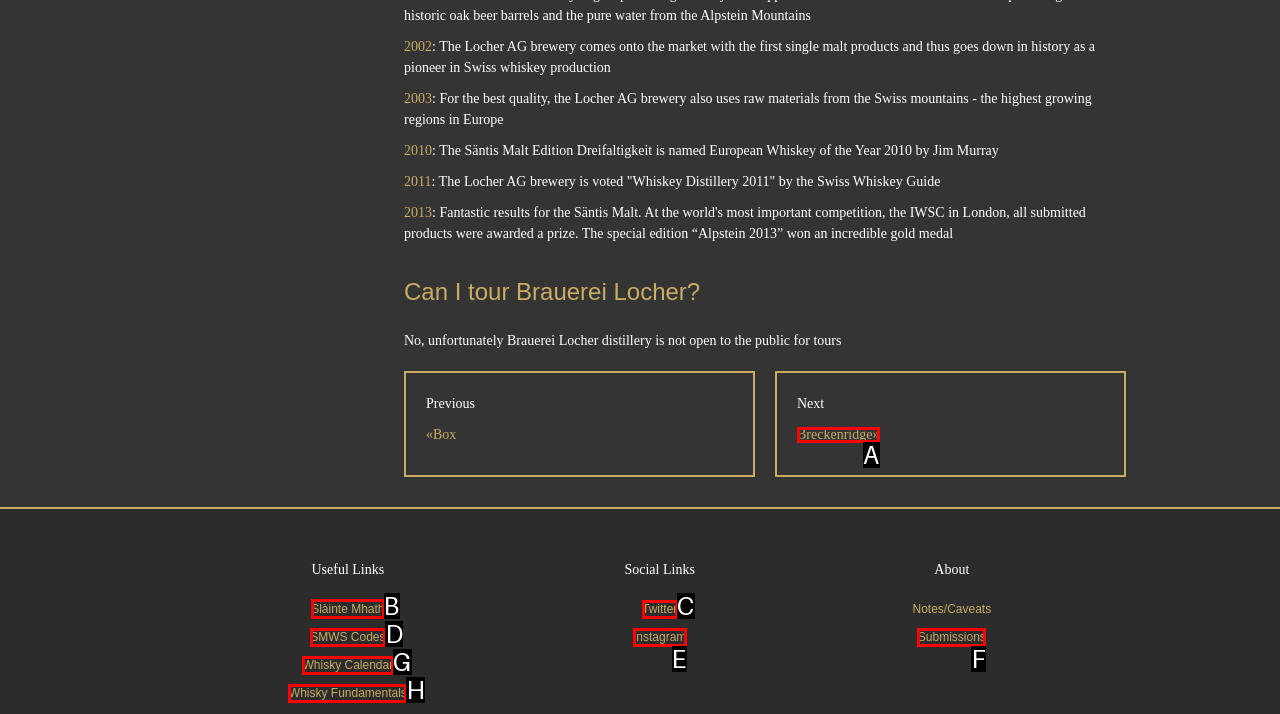From the options shown in the screenshot, tell me which lettered element I need to click to complete the task: Click on 'Slàinte Mhath'.

B